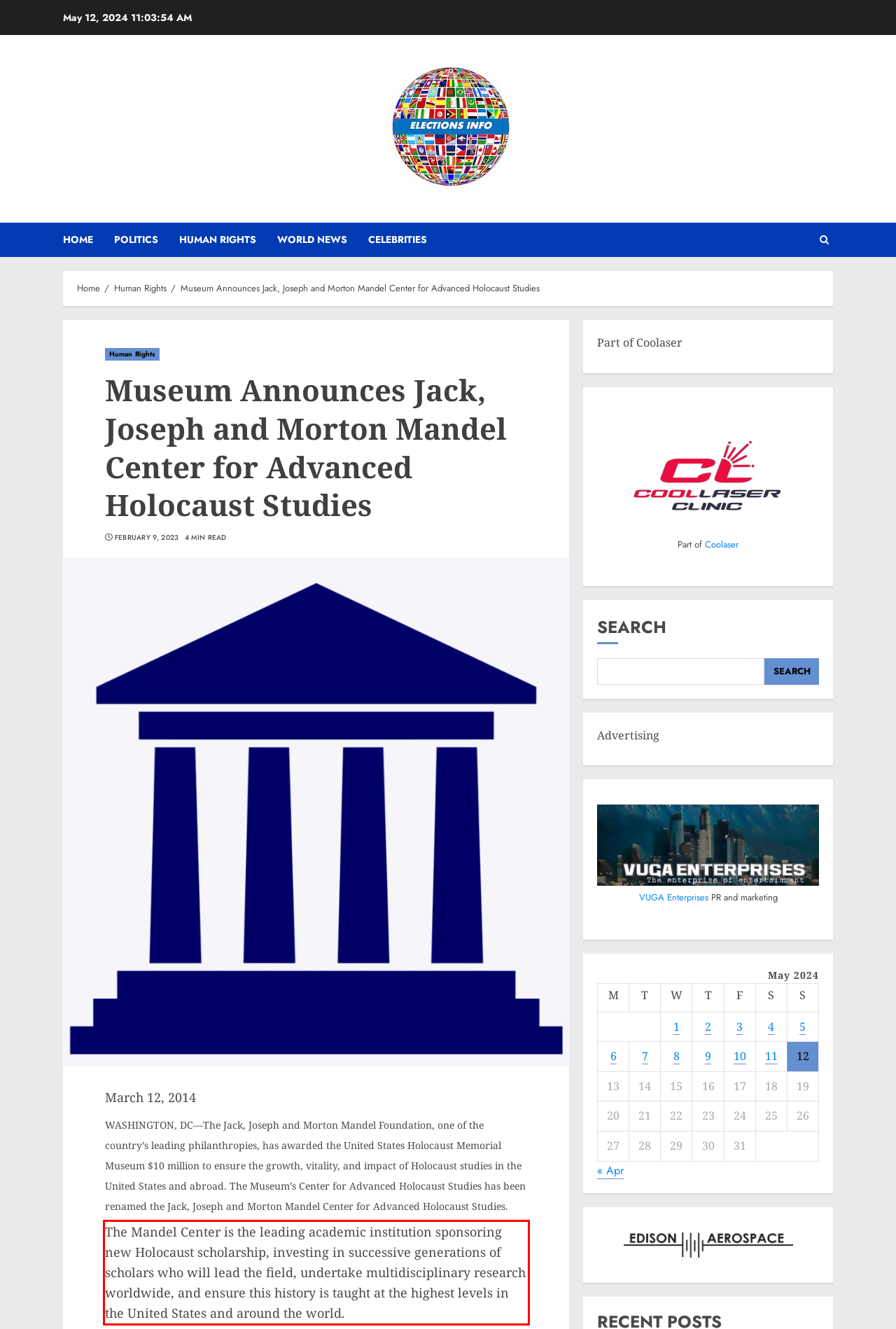Extract and provide the text found inside the red rectangle in the screenshot of the webpage.

The Mandel Center is the leading academic institution sponsoring new Holocaust scholarship, investing in successive generations of scholars who will lead the field, undertake multidisciplinary research worldwide, and ensure this history is taught at the highest levels in the United States and around the world.